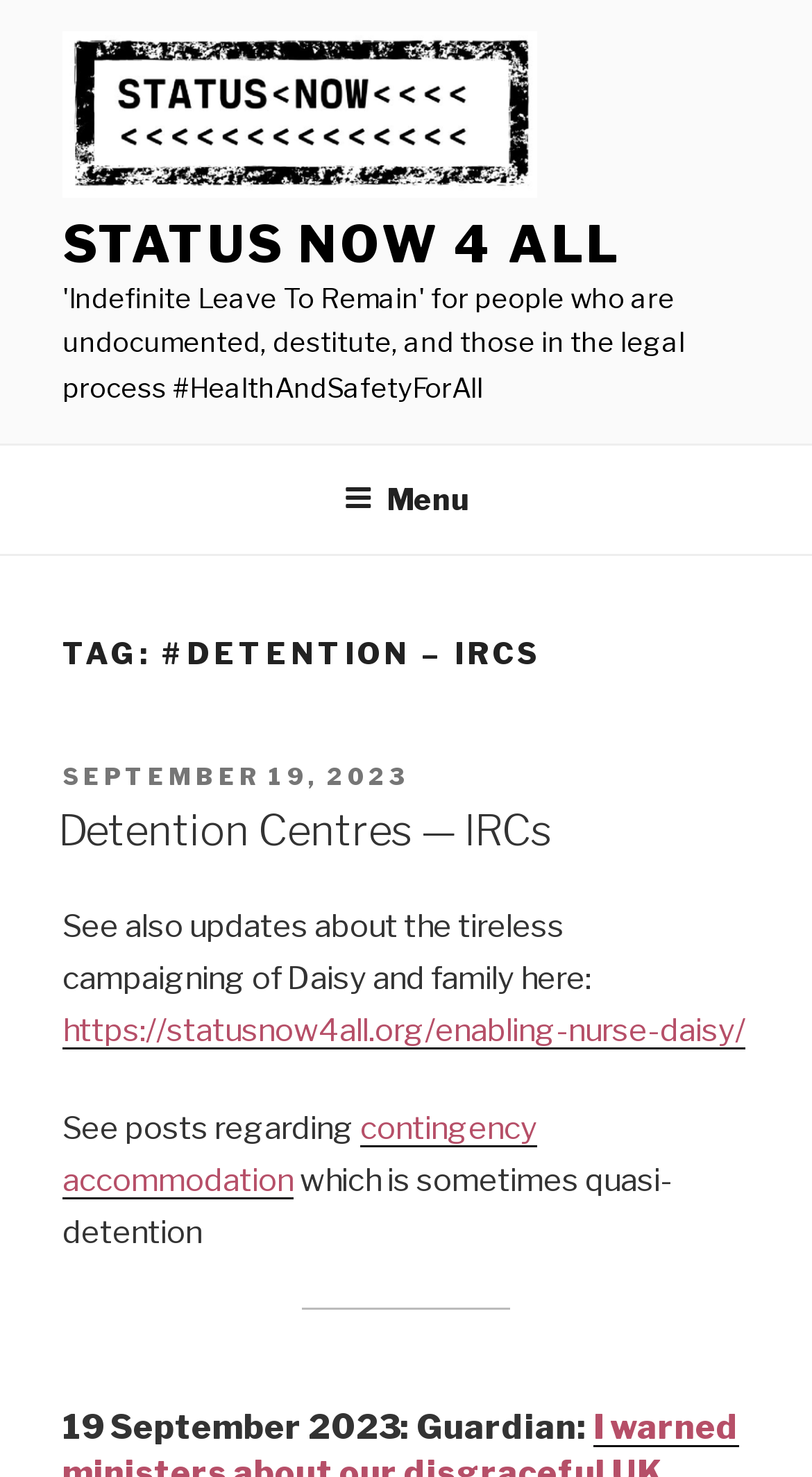What is the purpose of the separator?
Please respond to the question with a detailed and well-explained answer.

The separator is an horizontal line that separates the main content of the webpage from the rest of the sections, providing a visual distinction between different parts of the webpage.